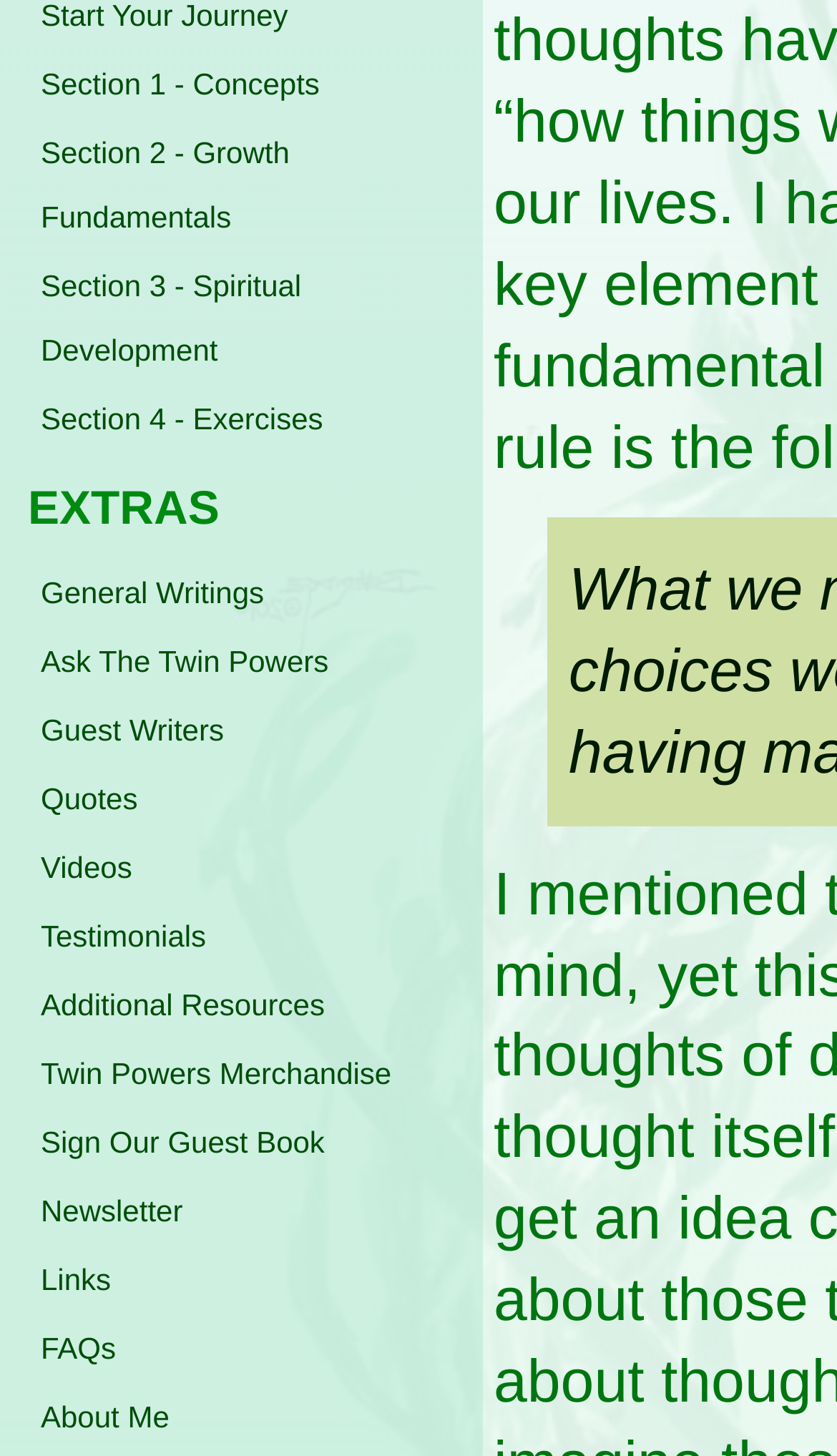Identify the bounding box for the given UI element using the description provided. Coordinates should be in the format (top-left x, top-left y, bottom-right x, bottom-right y) and must be between 0 and 1. Here is the description: Quotes

[0.008, 0.526, 0.569, 0.573]